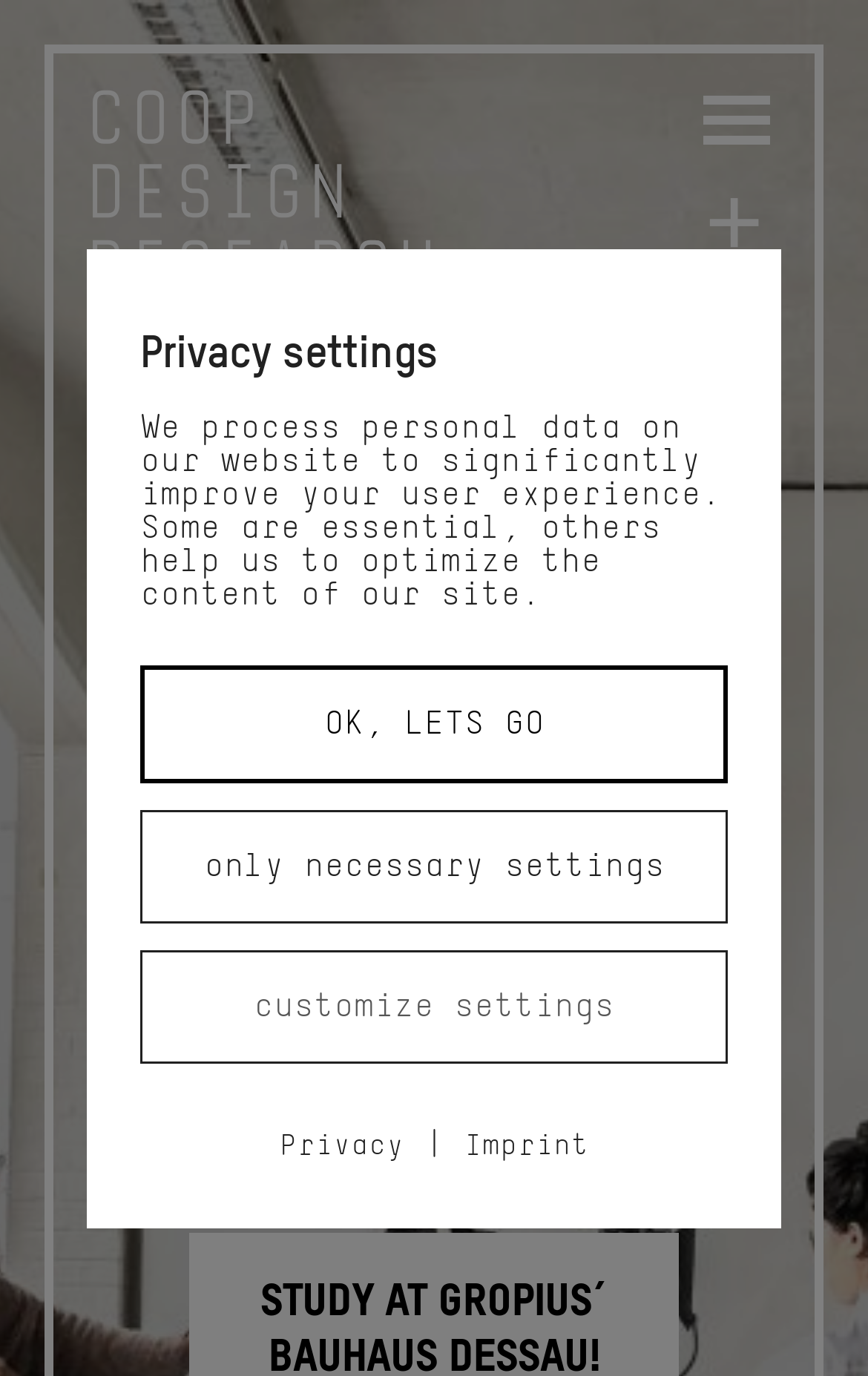Answer in one word or a short phrase: 
How many page dots are there?

9